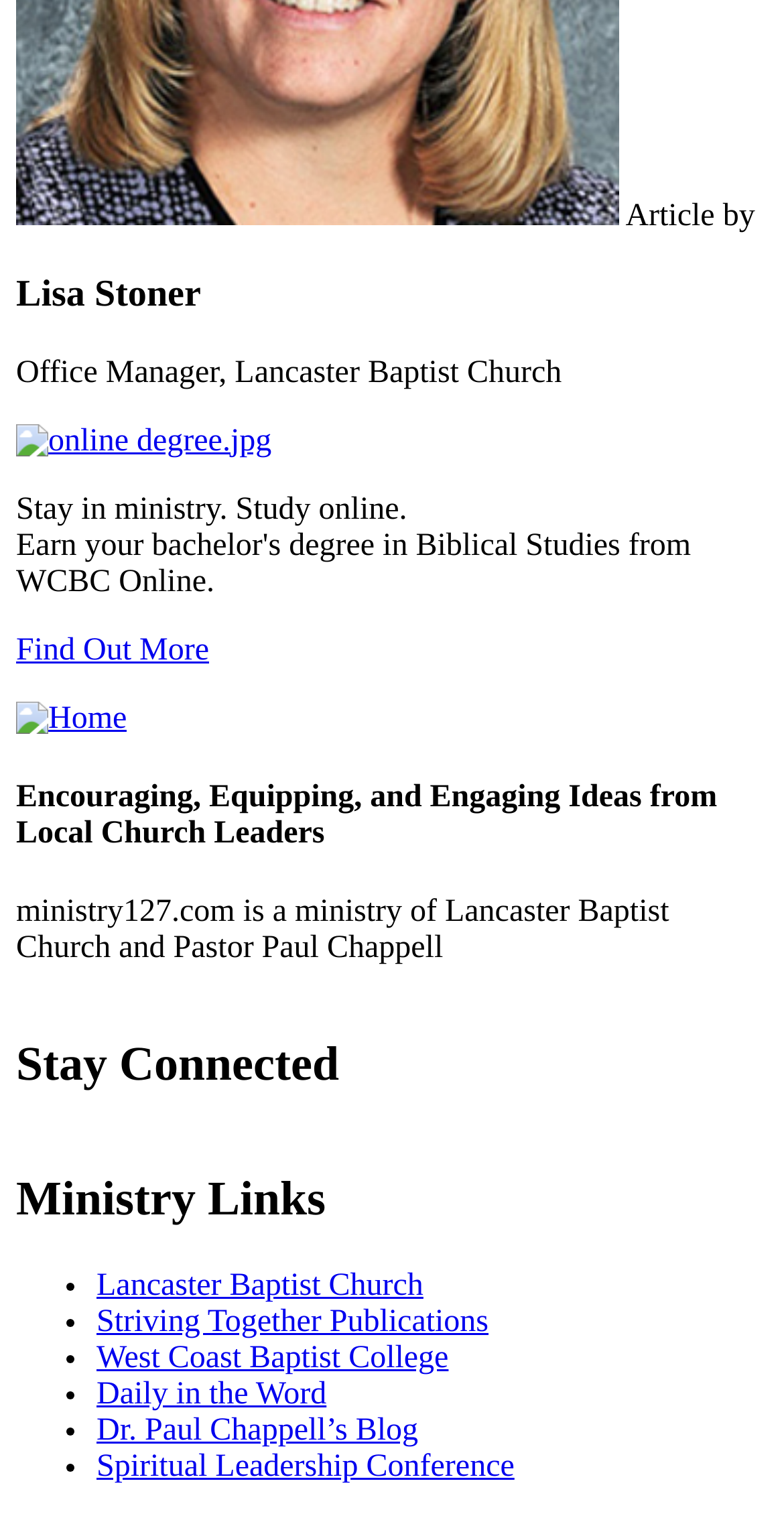Indicate the bounding box coordinates of the element that needs to be clicked to satisfy the following instruction: "Learn about 'Spiritual Leadership Conference'". The coordinates should be four float numbers between 0 and 1, i.e., [left, top, right, bottom].

[0.123, 0.955, 0.656, 0.977]